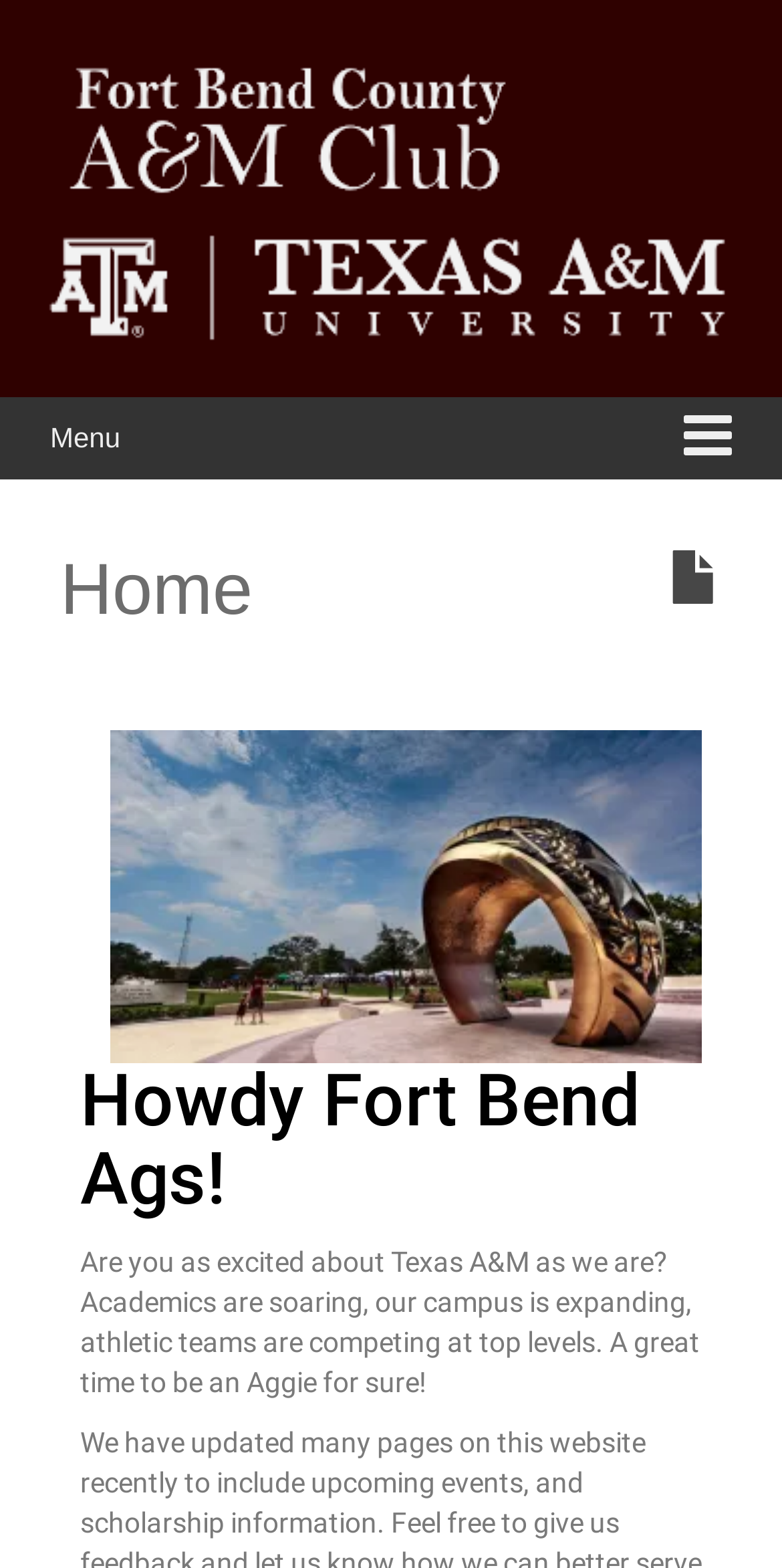Can you look at the image and give a comprehensive answer to the question:
What is the theme of the image with the ID '1149556_218512114970803_423494463_o'?

The theme of the image with the ID '1149556_218512114970803_423494463_o' can be inferred from its position on the webpage and the surrounding text, which suggests that it is related to Texas A&M.